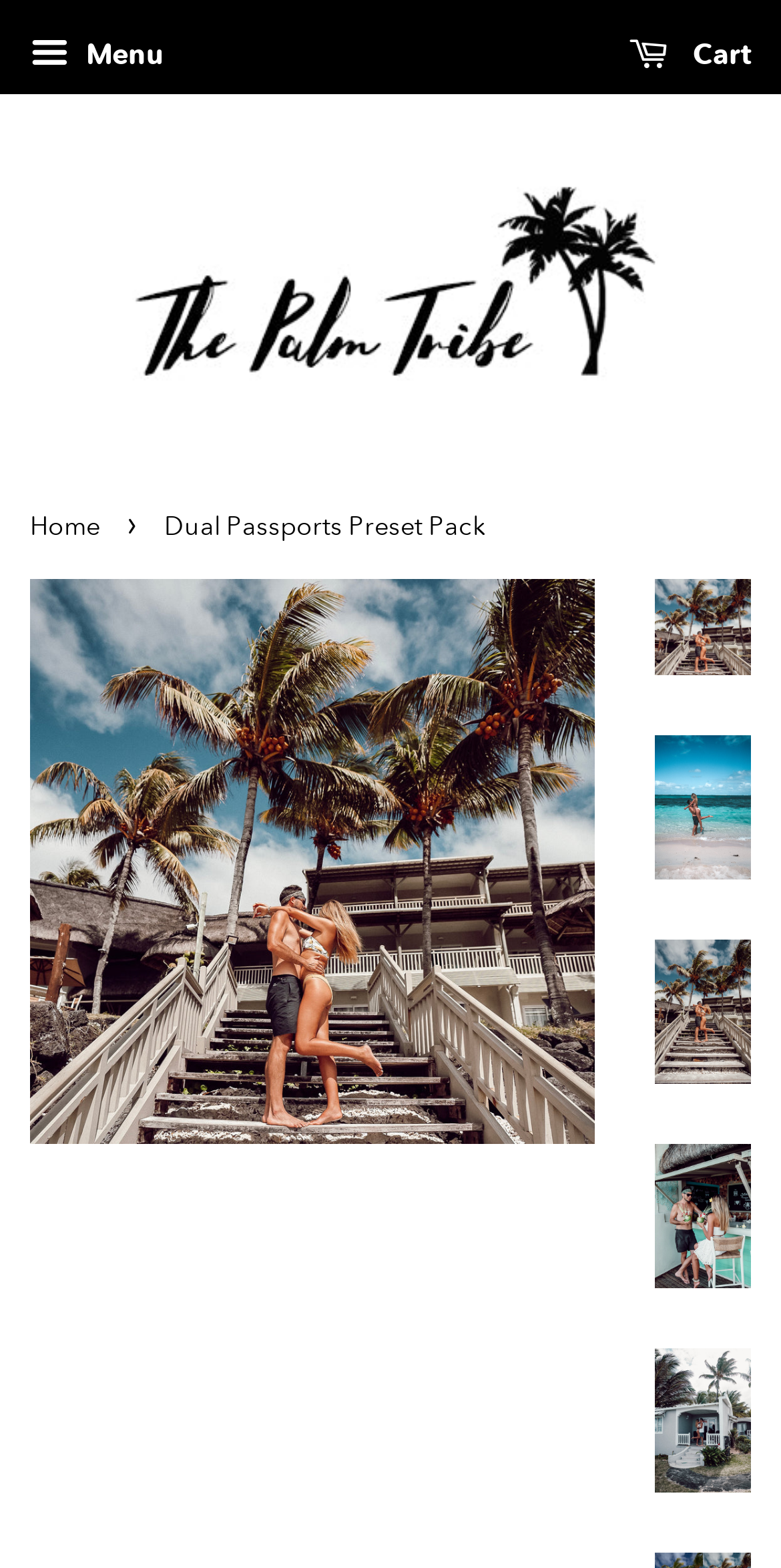Please locate and generate the primary heading on this webpage.

Dual Passports Preset Pack